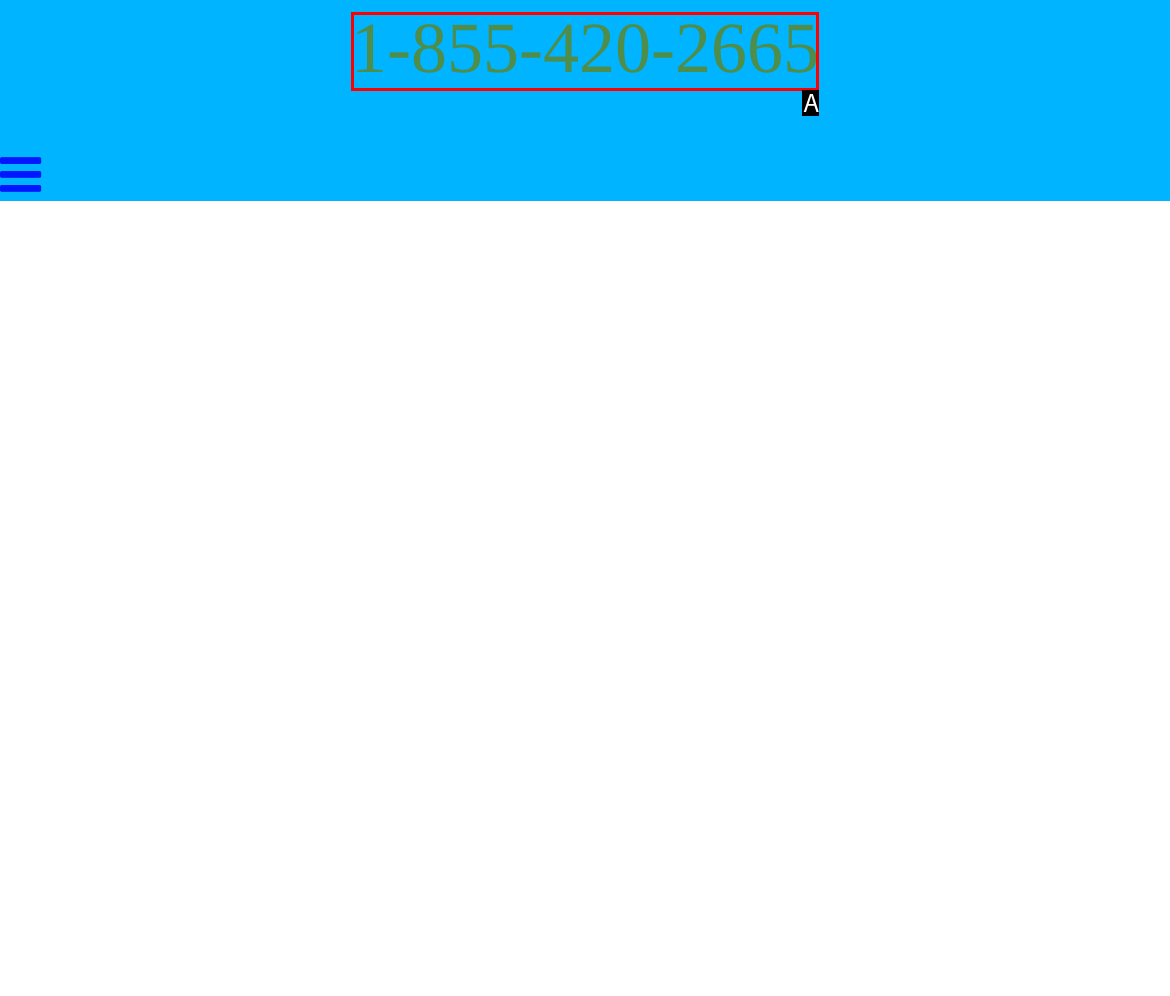Determine the HTML element that best aligns with the description: 1-855-420-2665
Answer with the appropriate letter from the listed options.

A